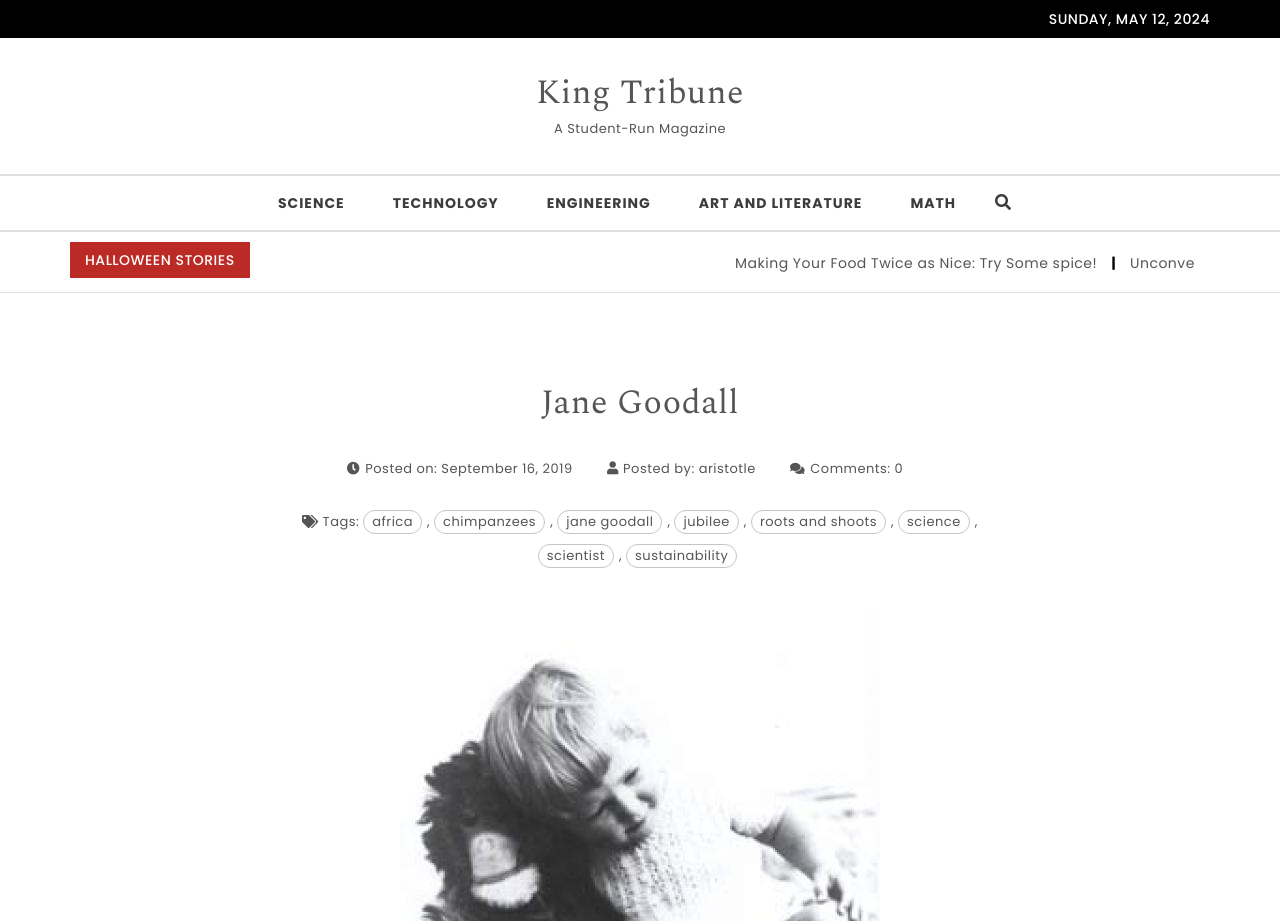From the image, can you give a detailed response to the question below:
Who wrote the article about Jane Goodall?

The author of the article about Jane Goodall can be found at the bottom of the article, where it says 'Posted by: aristotle'. This indicates that aristotle is the author of the article.